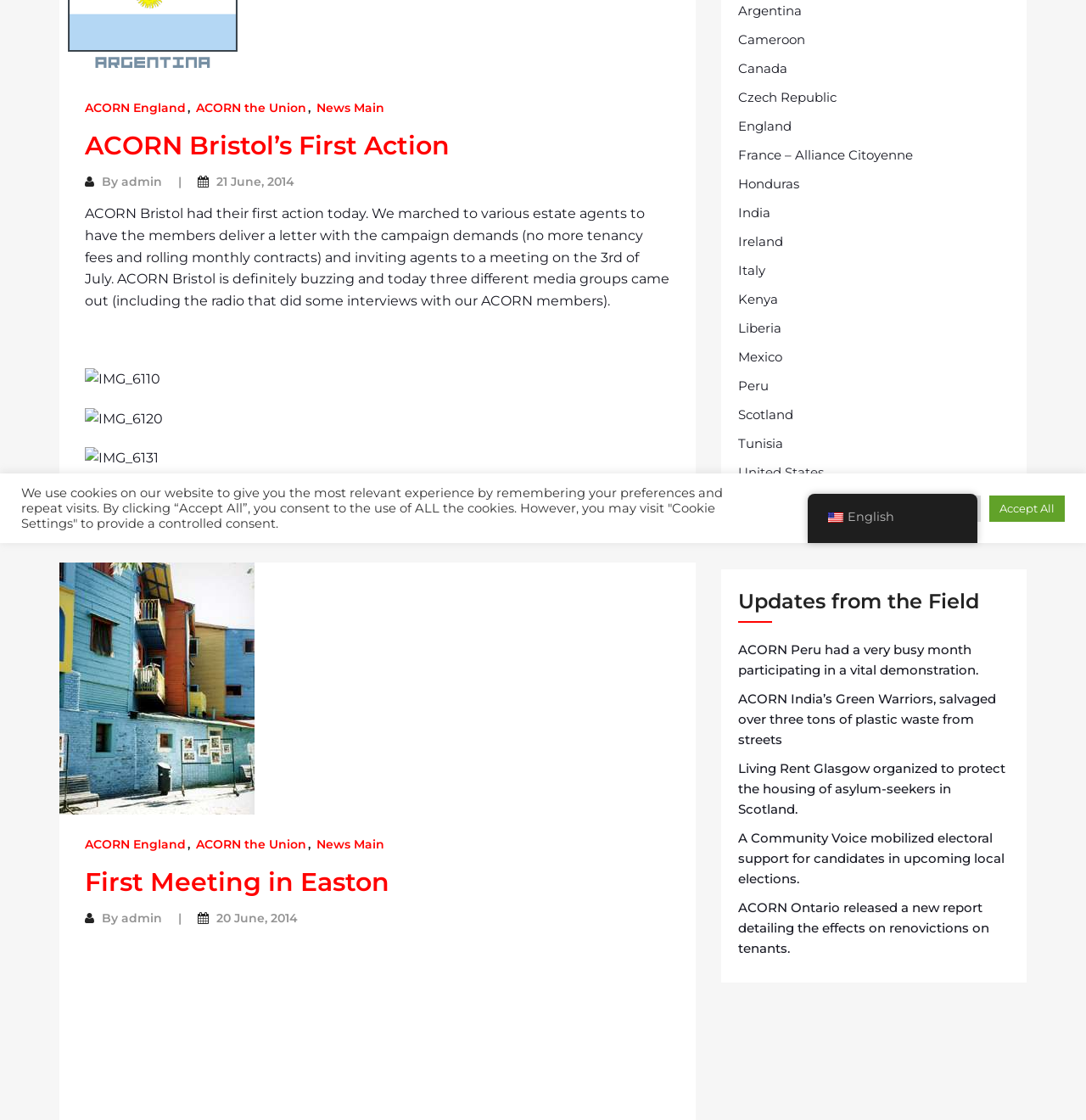Given the following UI element description: "Cookie Settings", find the bounding box coordinates in the webpage screenshot.

[0.805, 0.442, 0.903, 0.466]